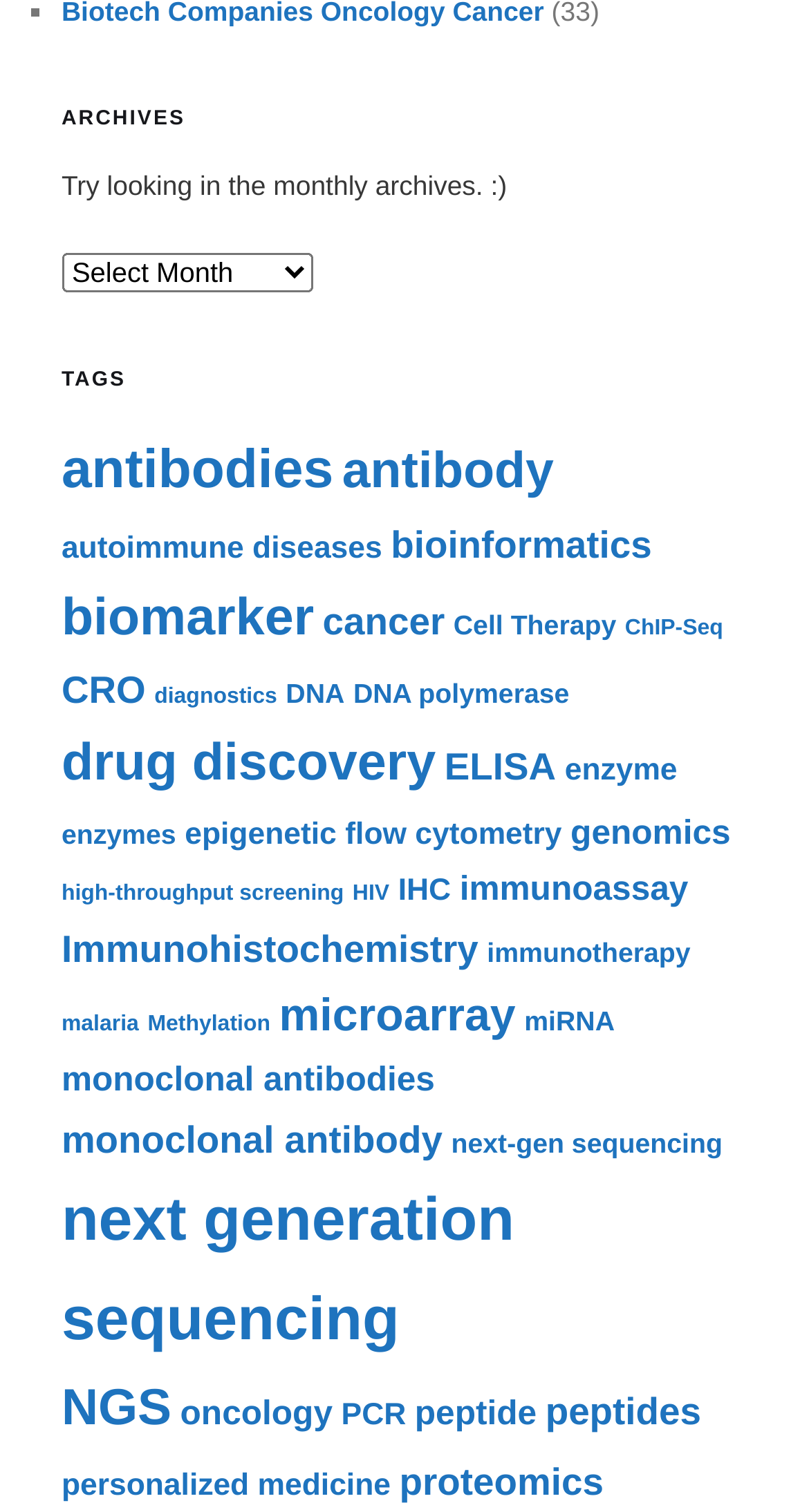Determine the coordinates of the bounding box for the clickable area needed to execute this instruction: "Select archives".

[0.076, 0.168, 0.386, 0.194]